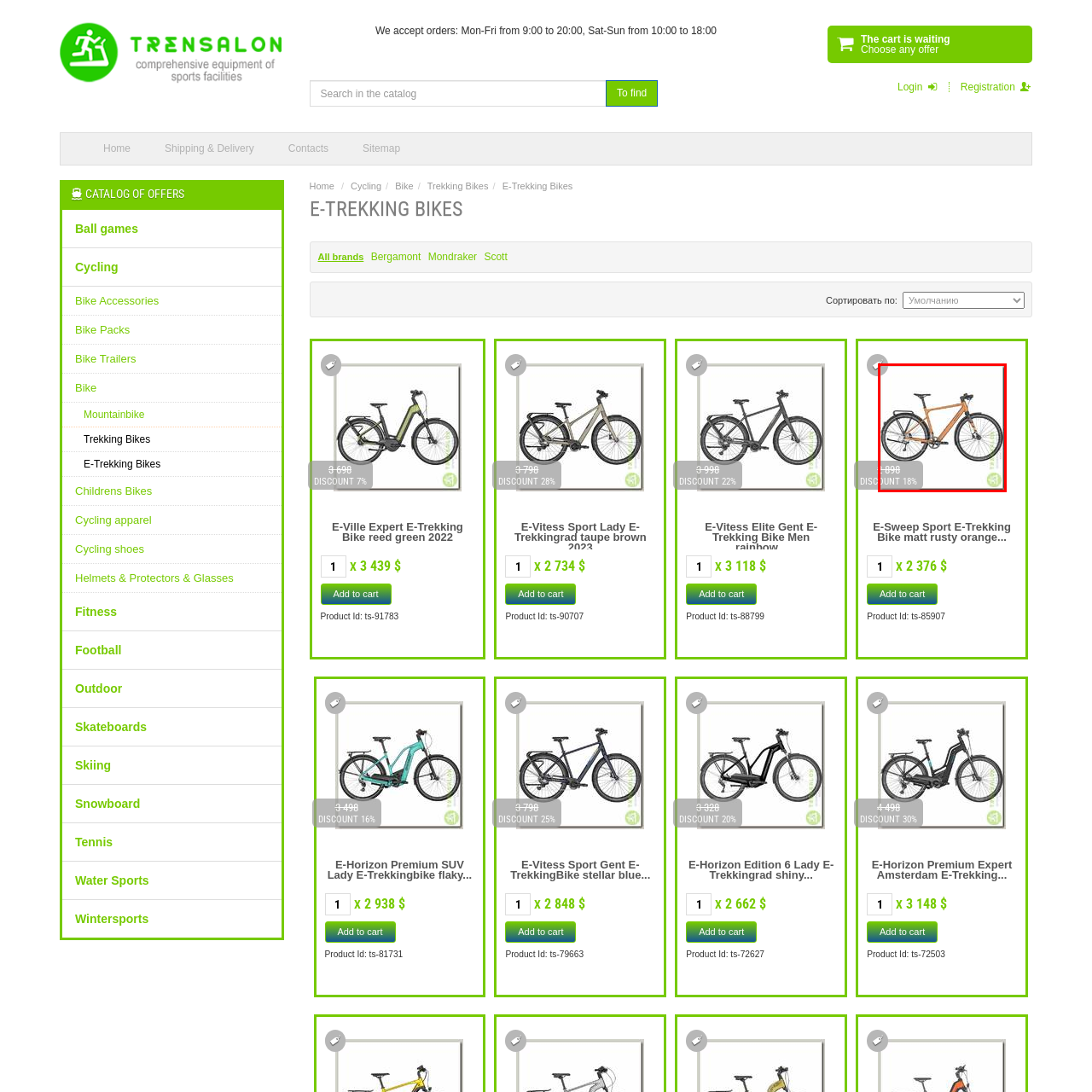Articulate a detailed narrative of what is visible inside the red-delineated region of the image.

The image showcases the **E-Vitess Elite Gent E-Trekking Bike** in an appealing and modern design. This particular model, identified by its vibrant colors, features an orange frame complemented by high-quality components suited for both urban and off-road adventures. The bike is equipped with sturdy tires, a comfortable saddle, and a practical rear rack for added convenience.

Prominently displayed on the bottom left corner is a price tag showing **$2,890**, alongside a discount indication of **18%**, suggesting that this bike is currently available at a promotional price. The combination of style, functionality, and cost-effectiveness makes the E-Vitess Elite an excellent choice for cycling enthusiasts looking for a reliable e-trekking option.